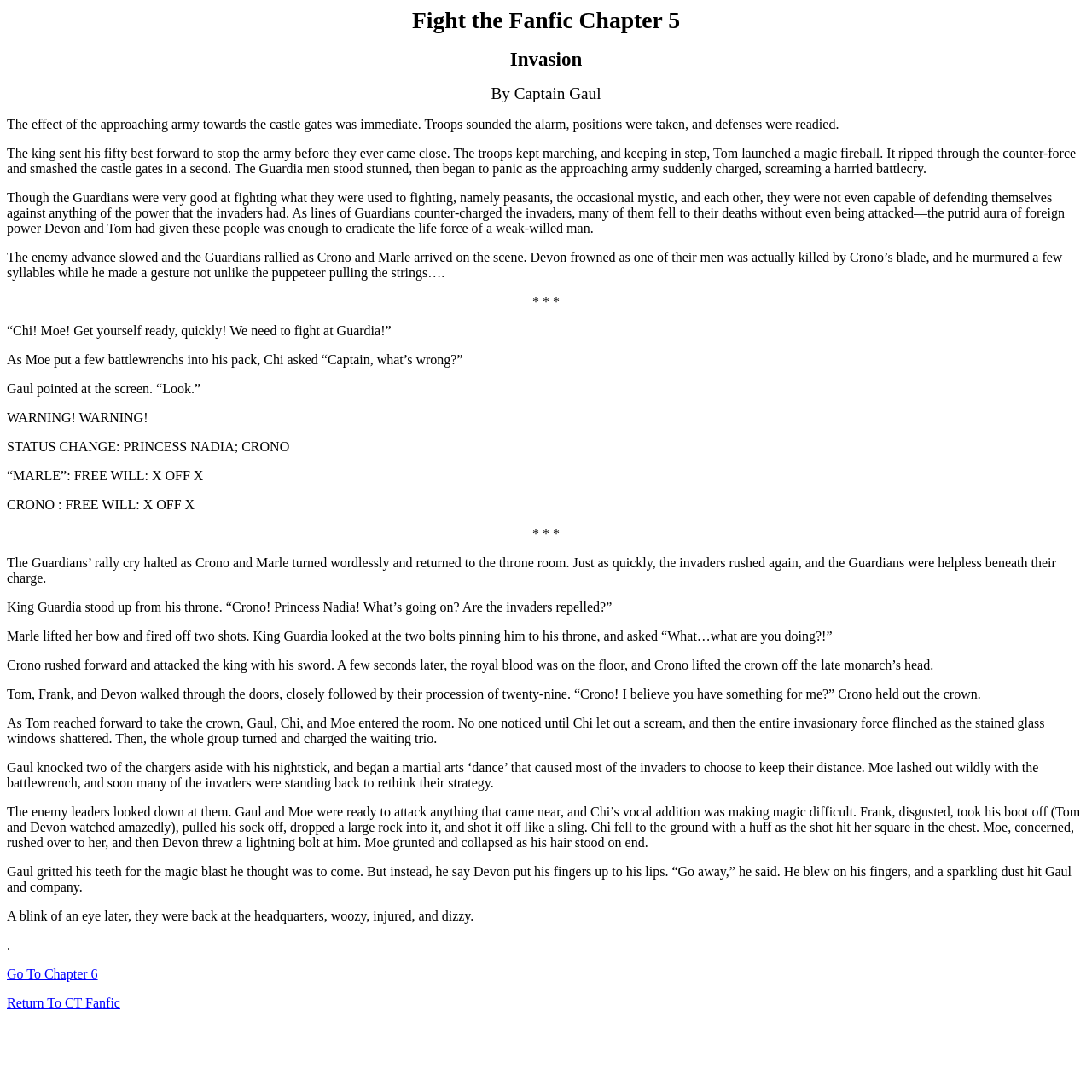For the given element description Go To Chapter 6, determine the bounding box coordinates of the UI element. The coordinates should follow the format (top-left x, top-left y, bottom-right x, bottom-right y) and be within the range of 0 to 1.

[0.006, 0.885, 0.09, 0.898]